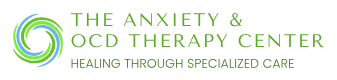Provide a single word or phrase to answer the given question: 
What is the aesthetic of the logo?

Modern and professional